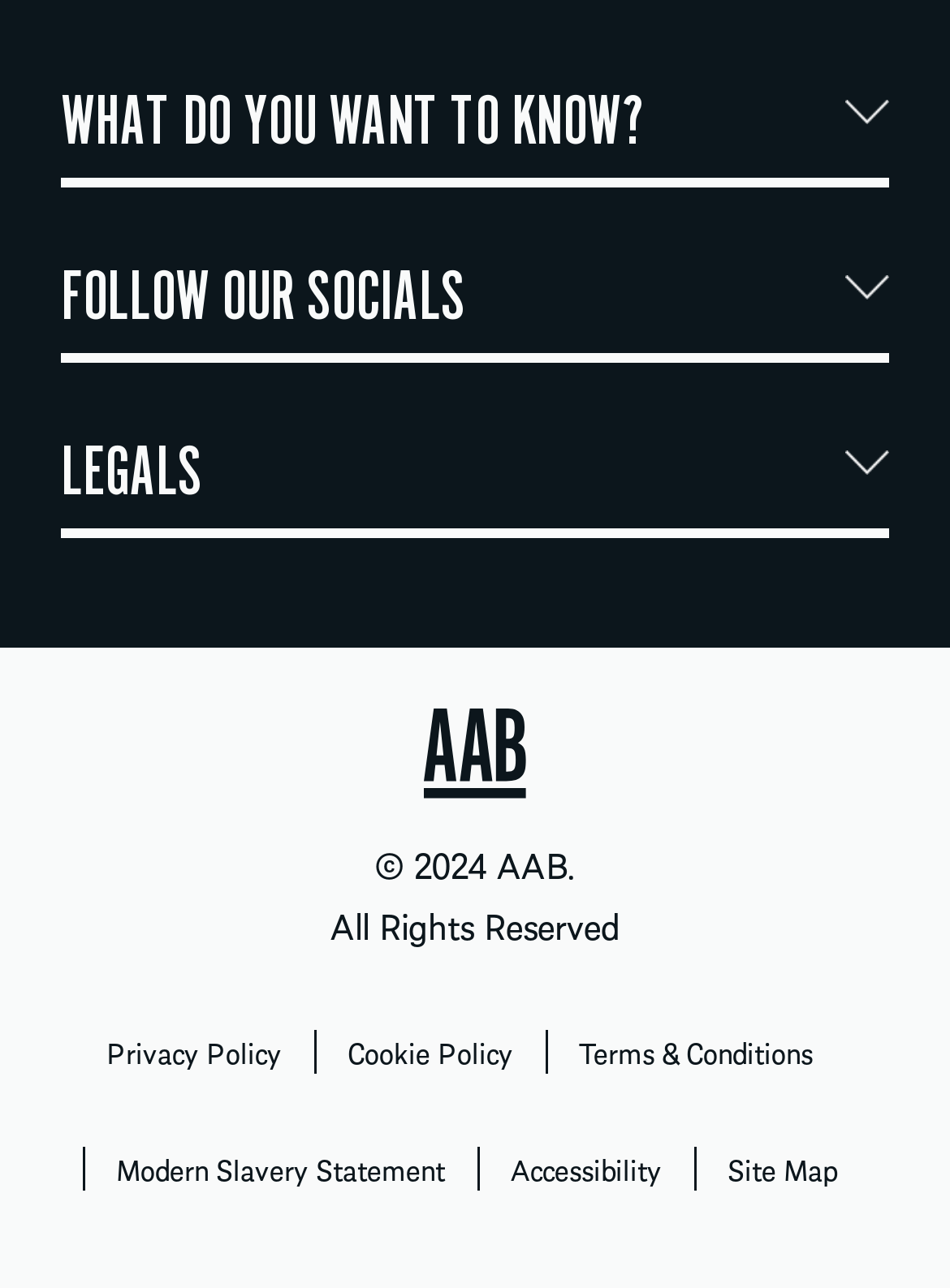Using the information shown in the image, answer the question with as much detail as possible: What is the copyright year?

The copyright year is mentioned as '© 2024 AAB.' which is a StaticText element with bounding box coordinates [0.395, 0.649, 0.605, 0.691]. This indicates that the webpage's content is copyrighted by AAB in the year 2024.